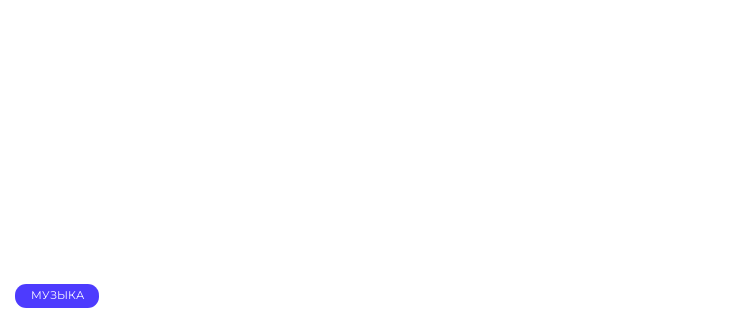Describe every aspect of the image in detail.

The image showcases a vibrant and playful design associated with the song "Я банан," which has gained popularity on social media platforms like TikTok. Highlighting the resonant theme of music, the image features a prominent blue button labeled "МУЗЫКА" (meaning "Music"), inviting viewers to engage further with the musical content. This playful aesthetic complements the song's lighthearted nature and its connection to current trends in digital media. The energetic design not only reflects the spirit of the song but also encourages interaction, making it appealing to a broad audience interested in contemporary music and culture.